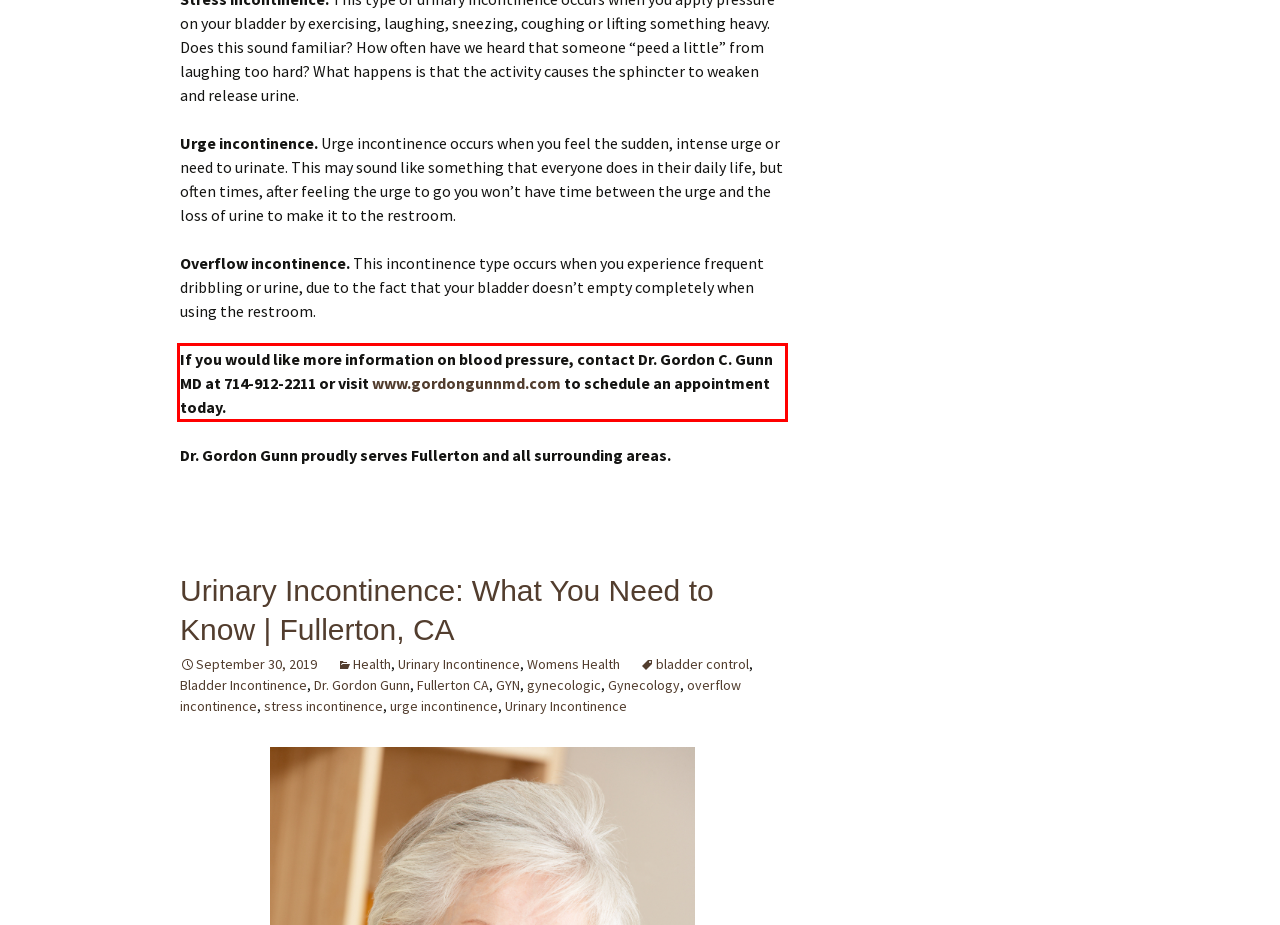Using the provided screenshot of a webpage, recognize the text inside the red rectangle bounding box by performing OCR.

If you would like more information on blood pressure, contact Dr. Gordon C. Gunn MD at 714-912-2211 or visit www.gordongunnmd.com to schedule an appointment today.